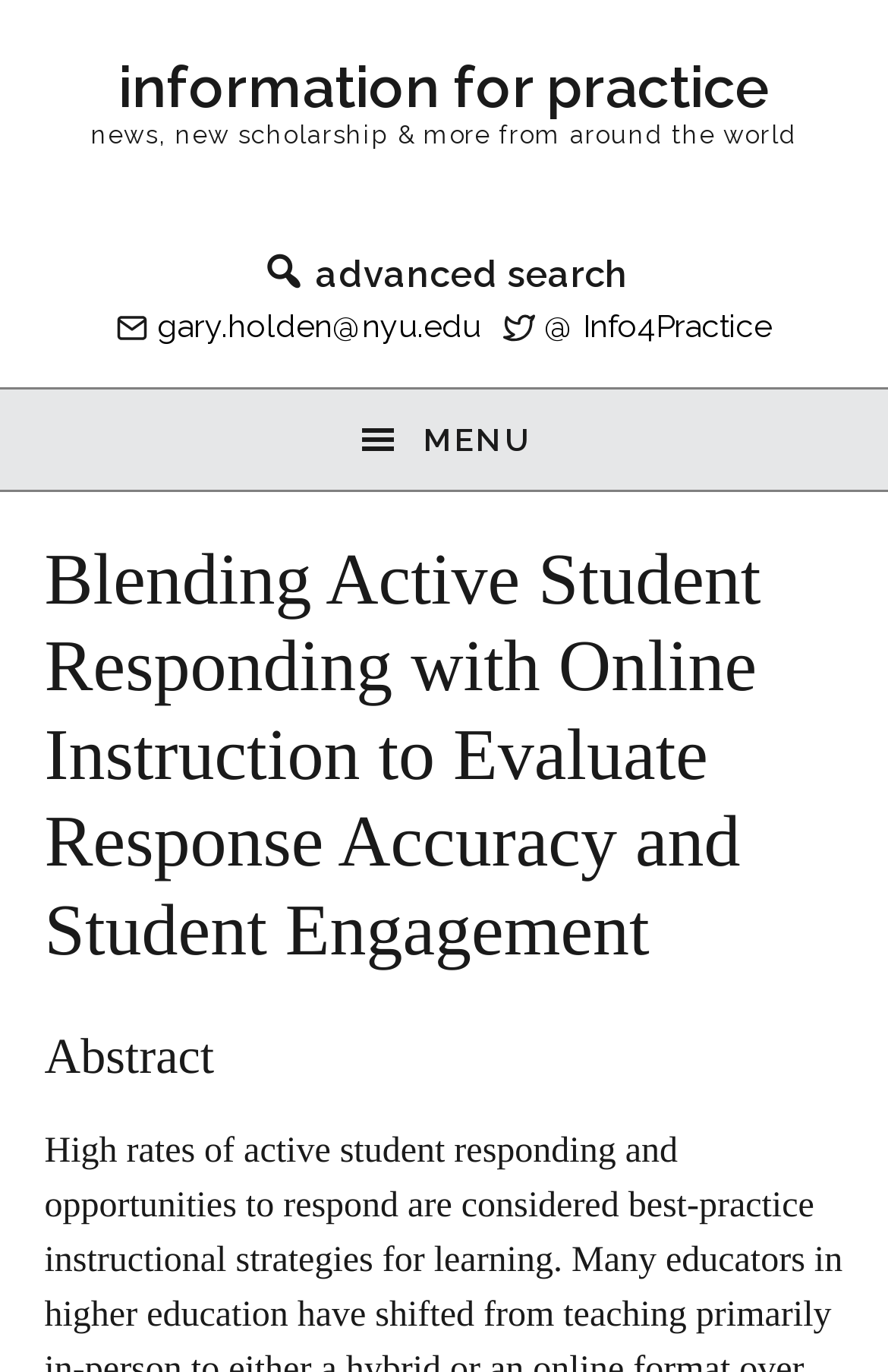What is the social media platform linked to '@Info4Practice'?
Based on the visual, give a brief answer using one word or a short phrase.

Twitter